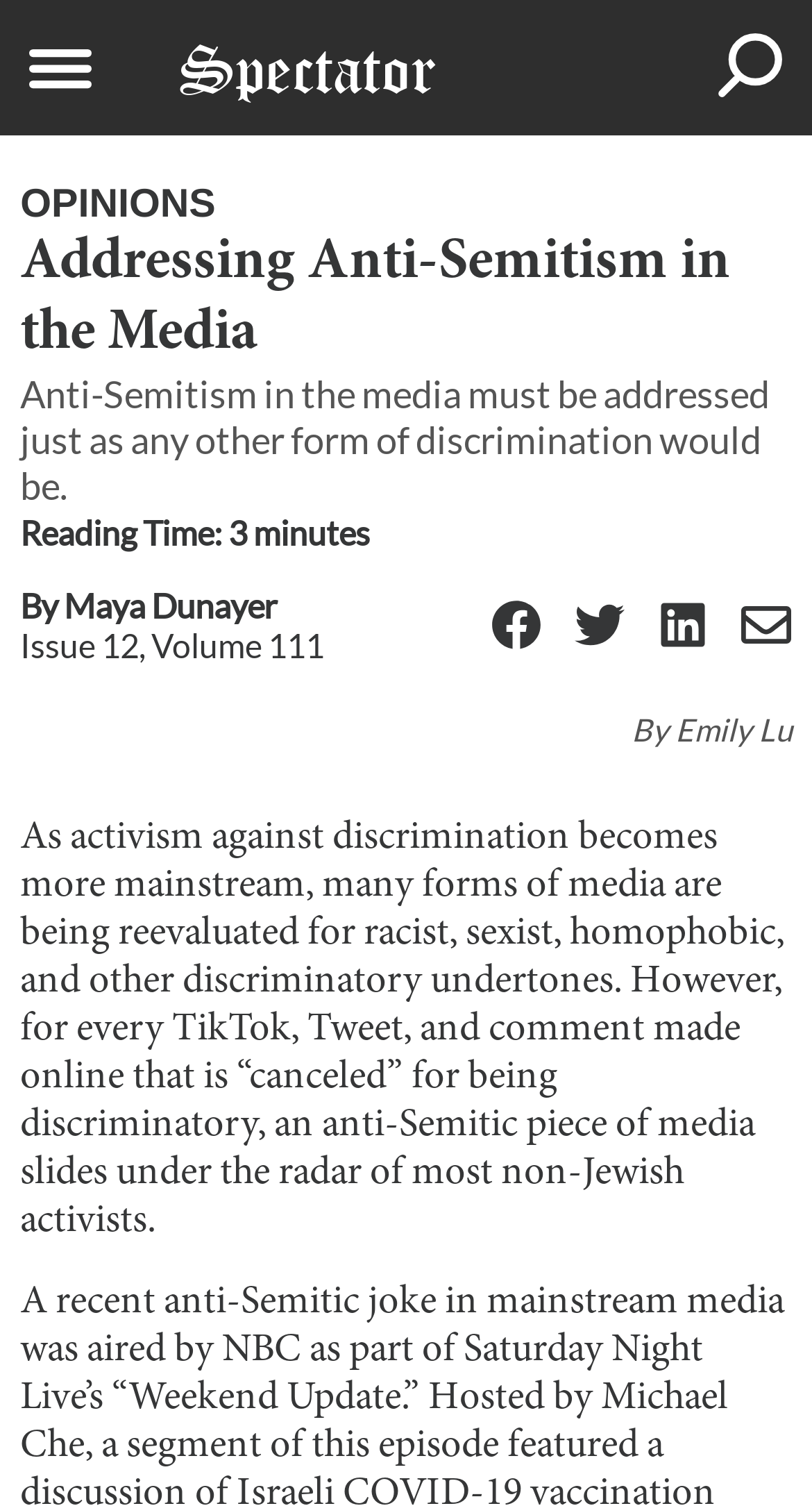How many social media links are available?
Based on the image, answer the question with as much detail as possible.

I counted the number of social media links by looking at the icons and links below the article title, which are Facebook, Twitter, Linkedin, and Email.